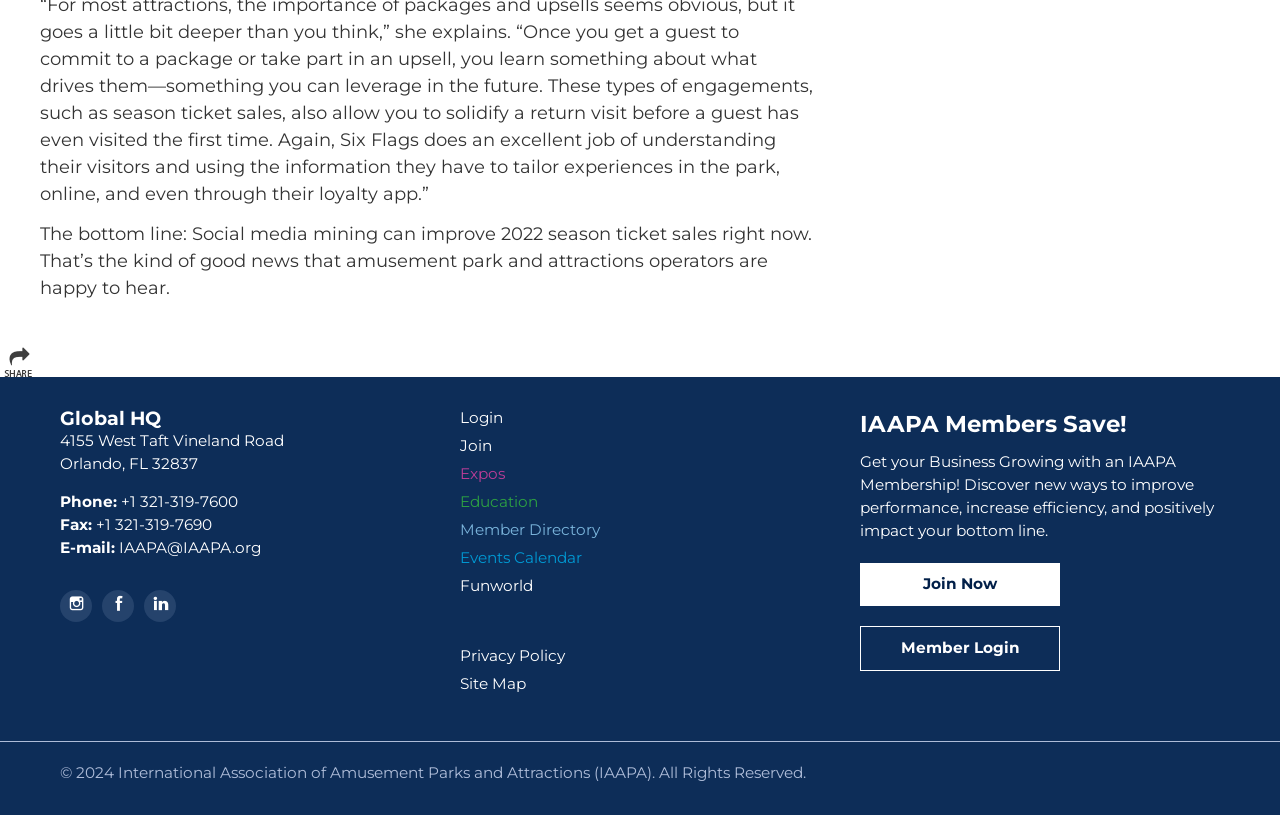Determine the bounding box coordinates for the UI element with the following description: "Join". The coordinates should be four float numbers between 0 and 1, represented as [left, top, right, bottom].

[0.359, 0.535, 0.384, 0.558]